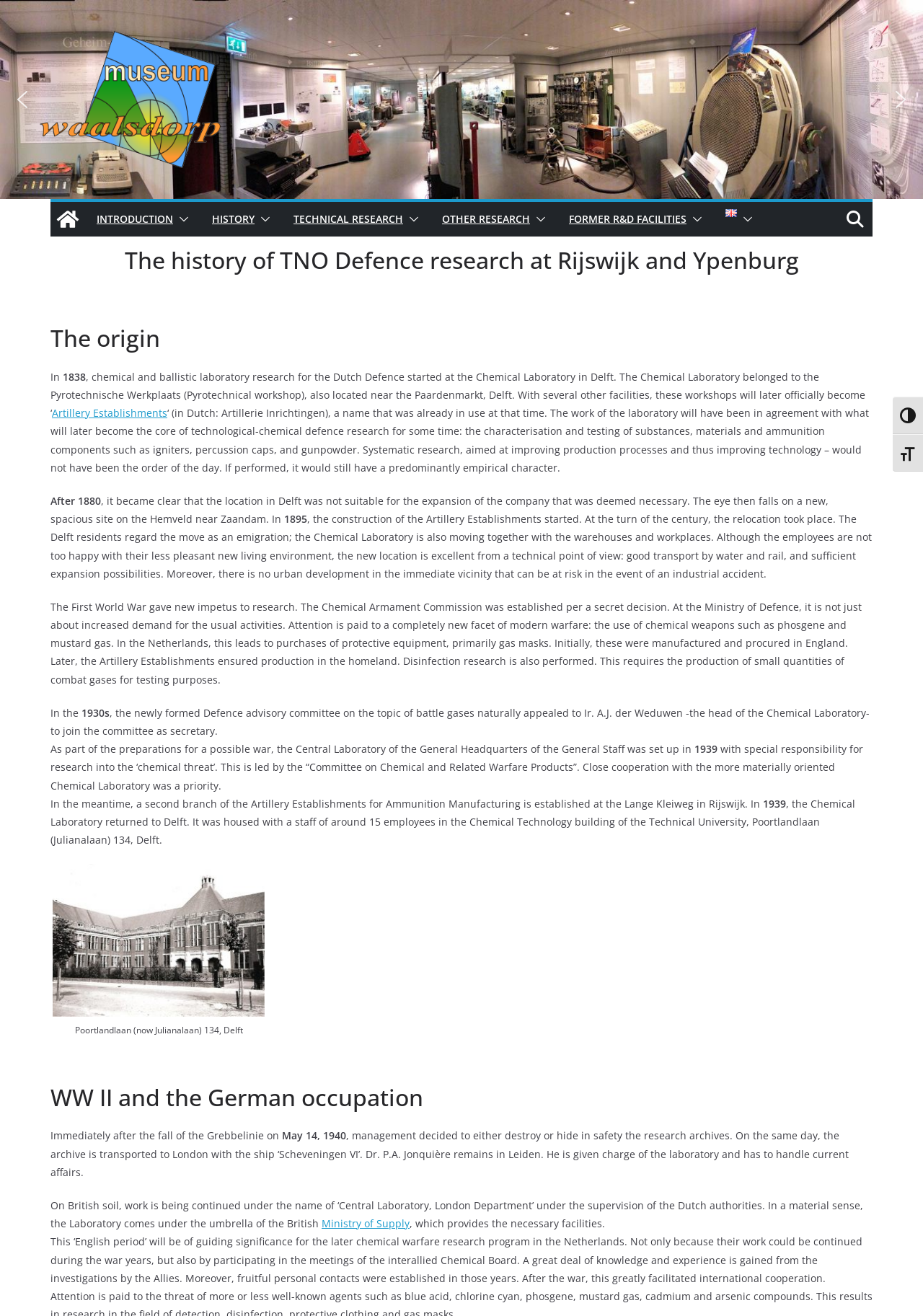Determine the bounding box coordinates for the area that needs to be clicked to fulfill this task: "Click the 'Toggle High Contrast' button". The coordinates must be given as four float numbers between 0 and 1, i.e., [left, top, right, bottom].

[0.967, 0.302, 1.0, 0.33]